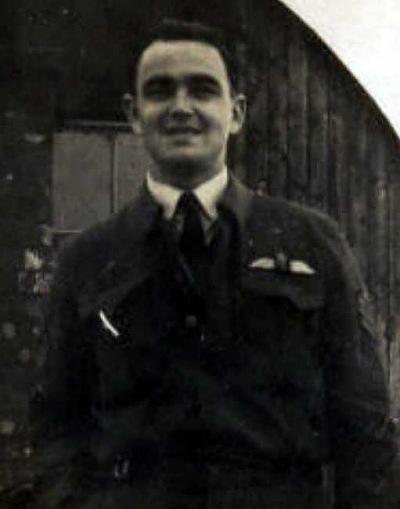Please analyze the image and give a detailed answer to the question:
What is the setting of the image?

The image is set in front of a barn-like structure, which suggests a rural or wartime backdrop, possibly during the liberation of Denmark.